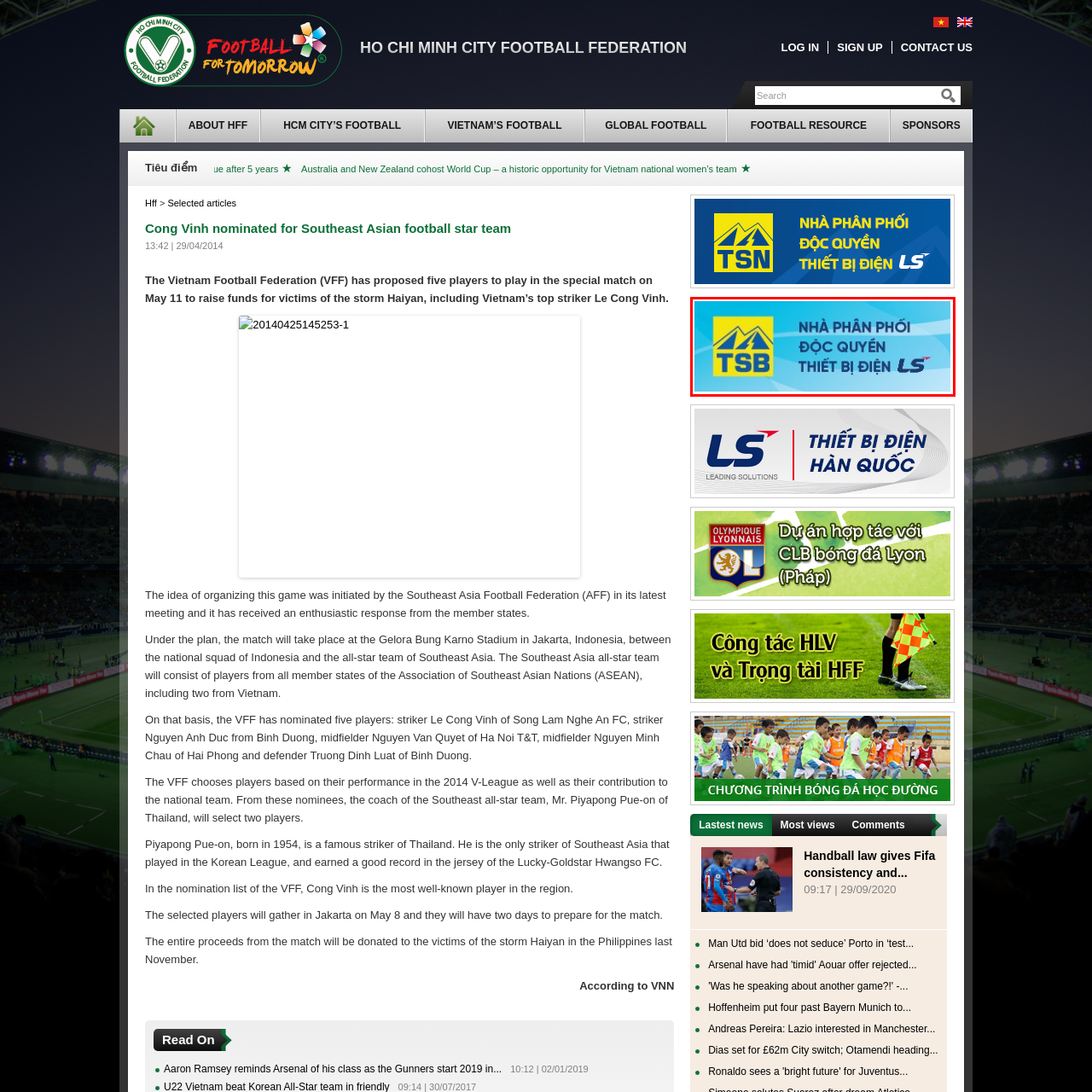What is written above the letters 'TSB' in the logo?
Inspect the image enclosed by the red bounding box and respond with as much detail as possible.

According to the caption, the logo features bold yellow mountains above the letters 'TSB', creating a striking visual identity. This implies that the logo has a distinctive design element, which is the bold yellow mountains, placed above the letters 'TSB'.